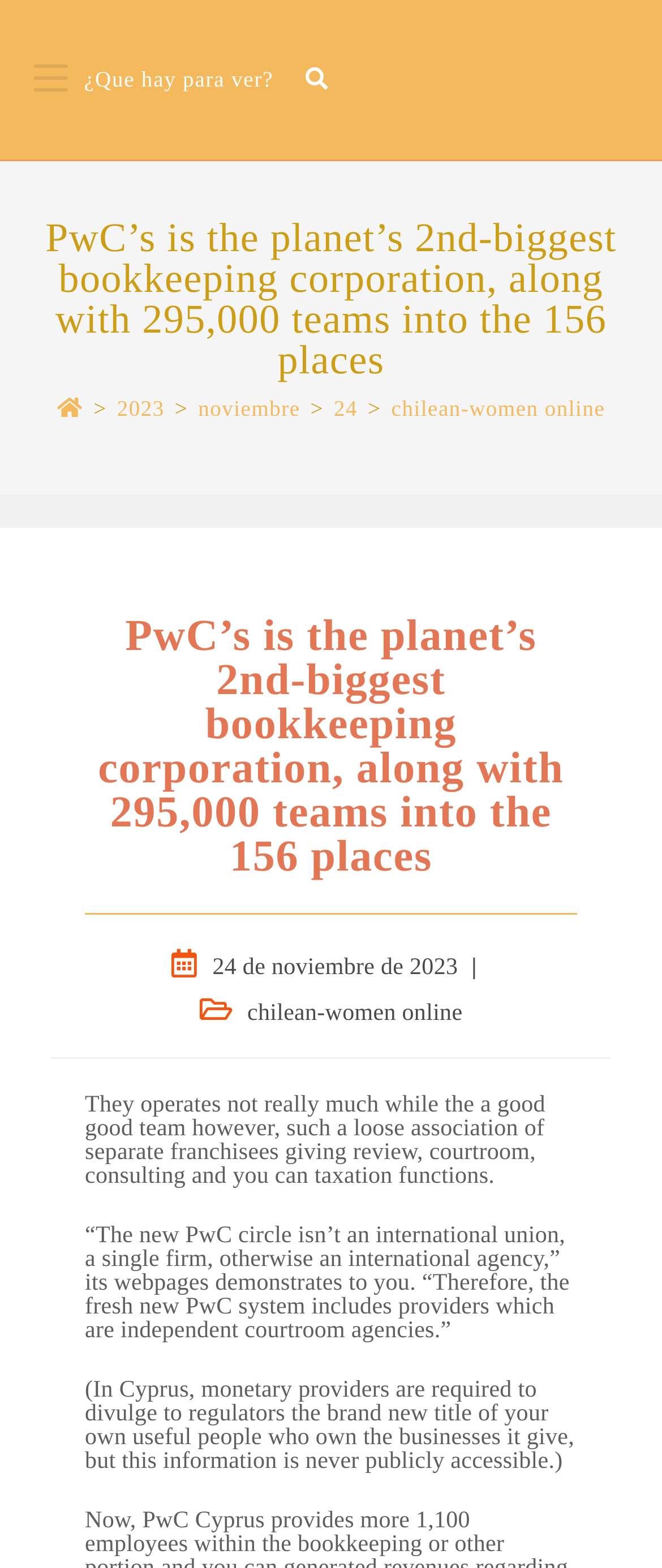Extract the bounding box for the UI element that matches this description: "Home".

[0.086, 0.252, 0.126, 0.268]